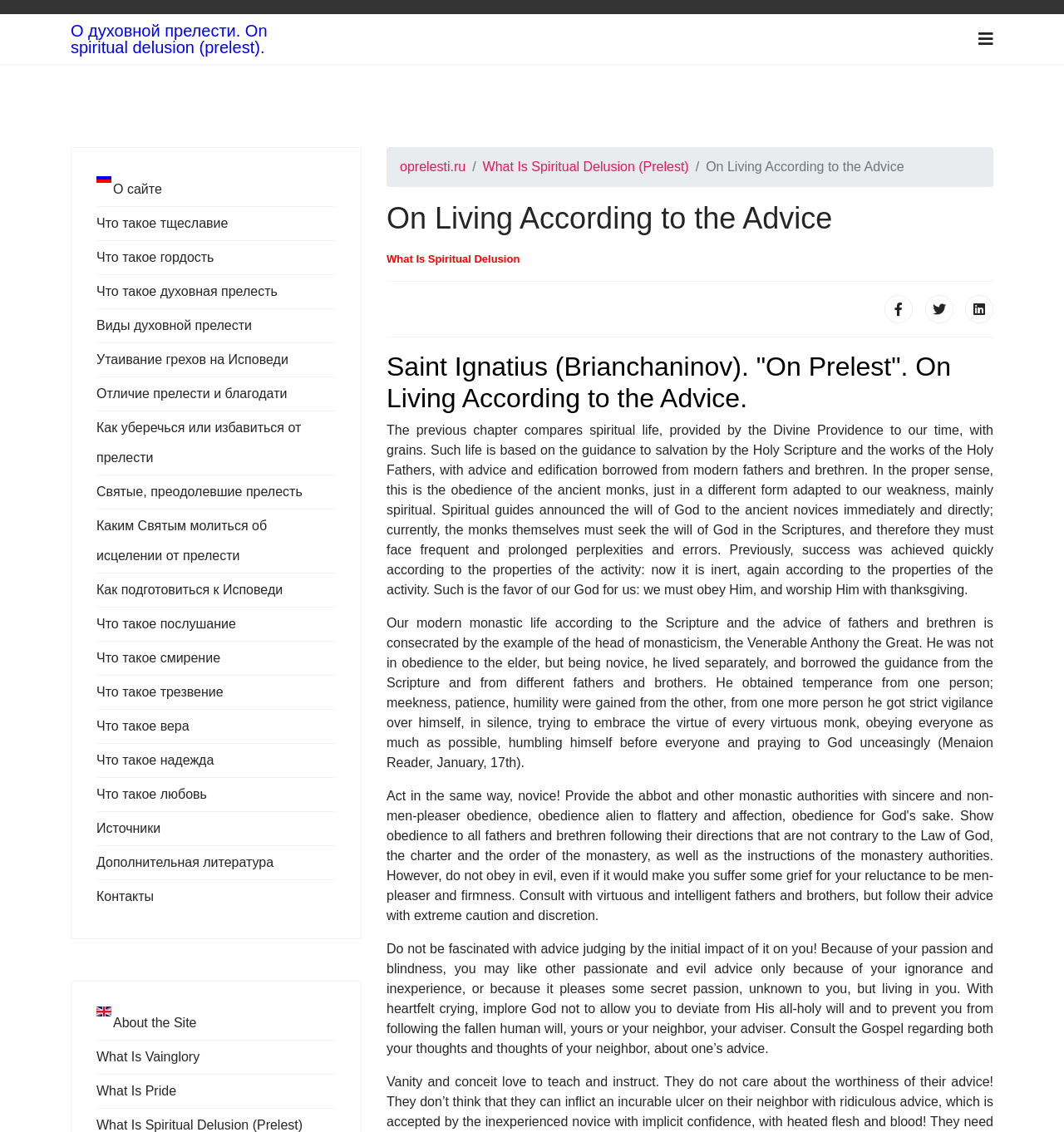Using the format (top-left x, top-left y, bottom-right x, bottom-right y), provide the bounding box coordinates for the described UI element. All values should be floating point numbers between 0 and 1: Что такое трезвение

[0.091, 0.597, 0.316, 0.626]